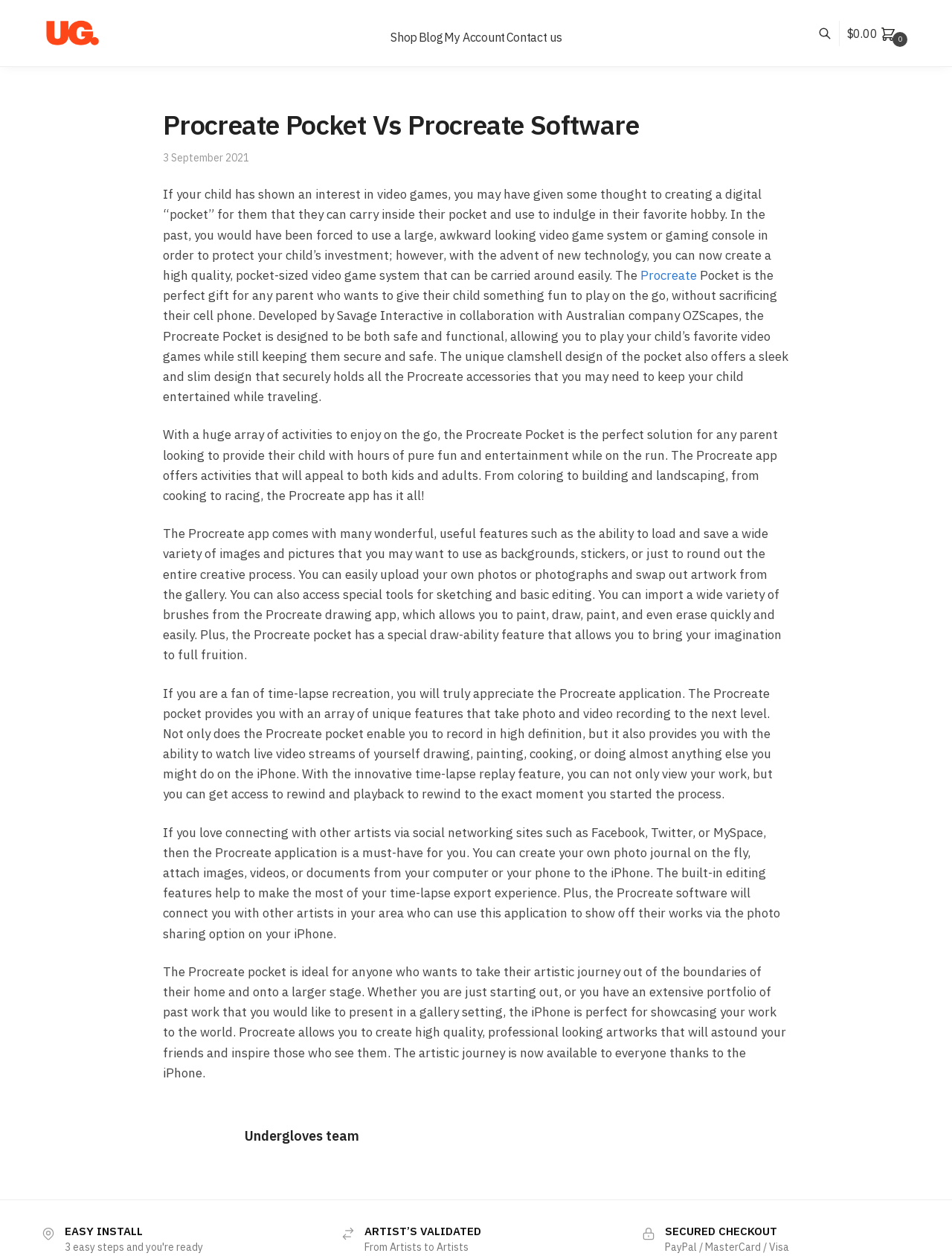What type of activities can be done on the Procreate app?
Can you provide an in-depth and detailed response to the question?

I obtained this answer by reading the text that lists various activities that can be enjoyed on the Procreate app, including coloring, building, landscaping, cooking, and racing.